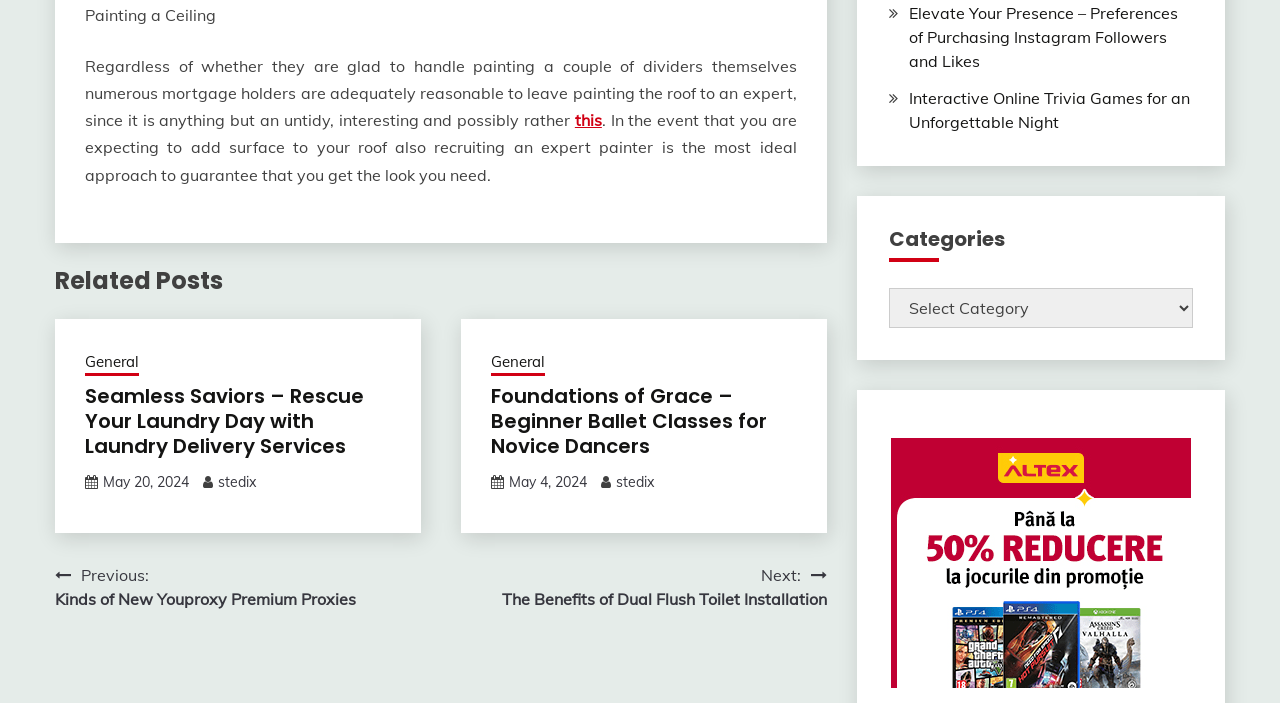Identify the bounding box for the UI element specified in this description: "May 4, 2024May 9, 2024". The coordinates must be four float numbers between 0 and 1, formatted as [left, top, right, bottom].

[0.398, 0.673, 0.458, 0.698]